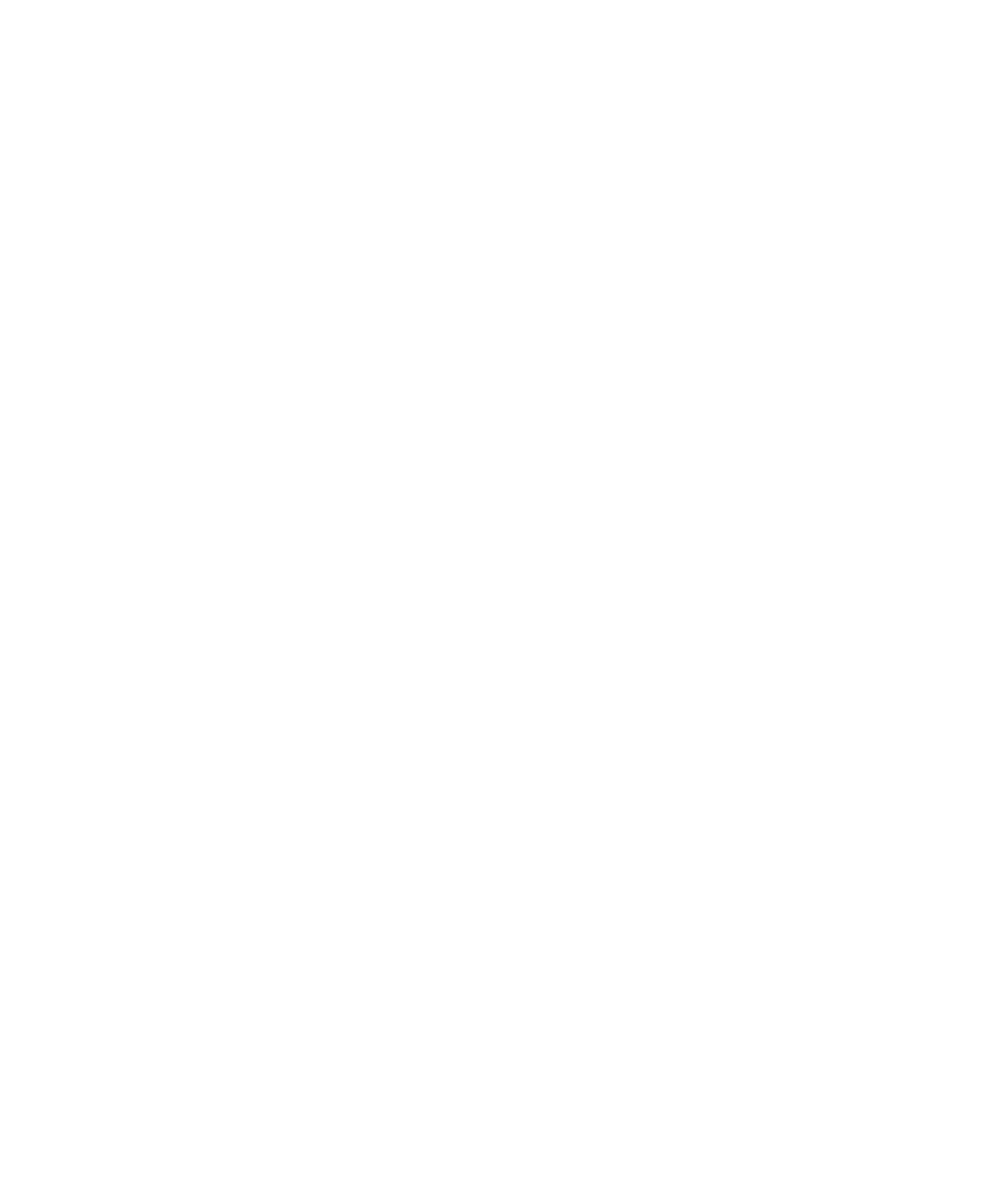Please provide a detailed answer to the question below based on the screenshot: 
When was the patent published?

The publication date of the patent can be found in the text 'Published: Tuesday, 21 October 1913' which is located in the middle of the webpage.